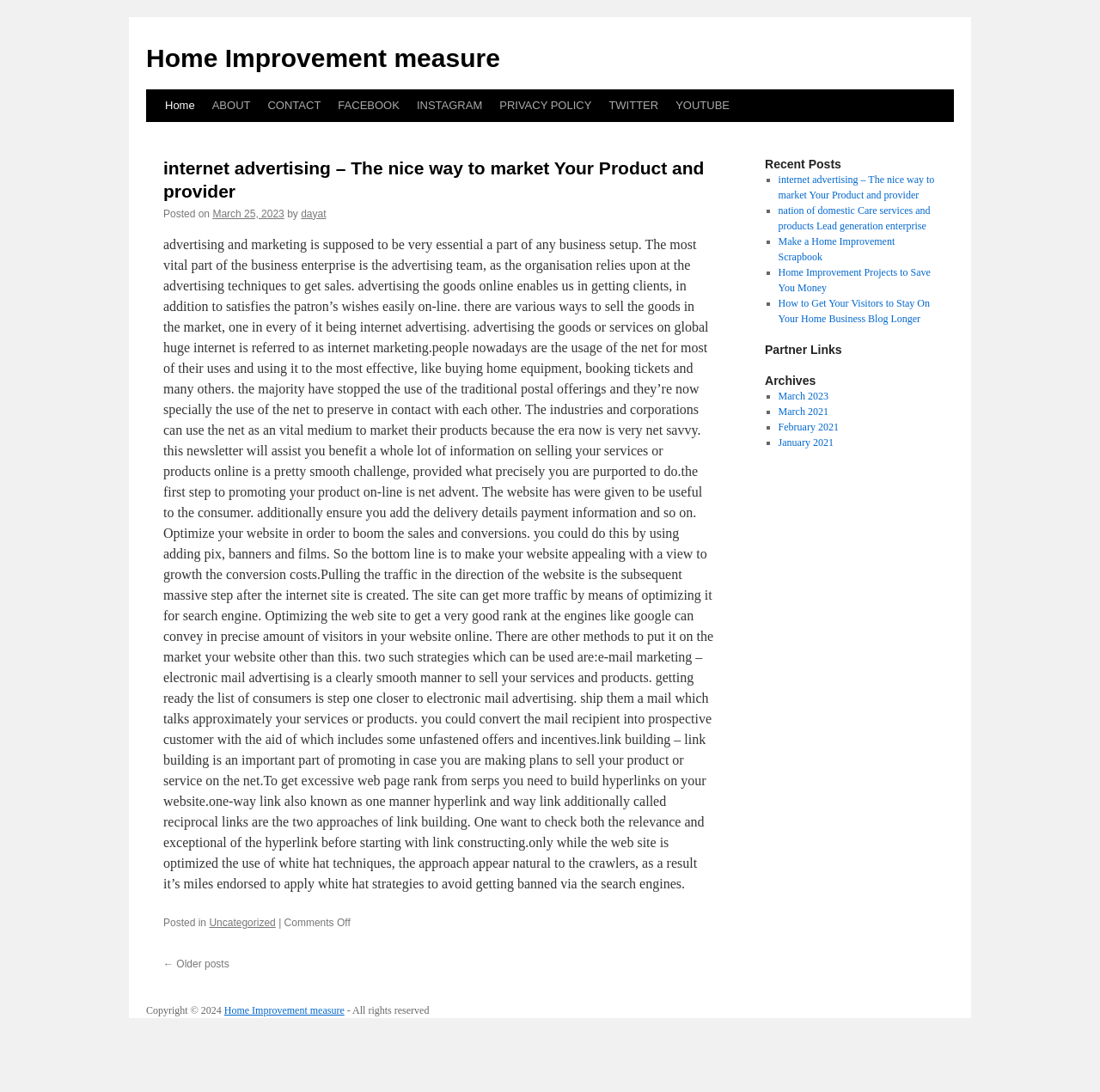Pinpoint the bounding box coordinates of the element to be clicked to execute the instruction: "Check the 'Recent Posts' section".

[0.695, 0.143, 0.867, 0.426]